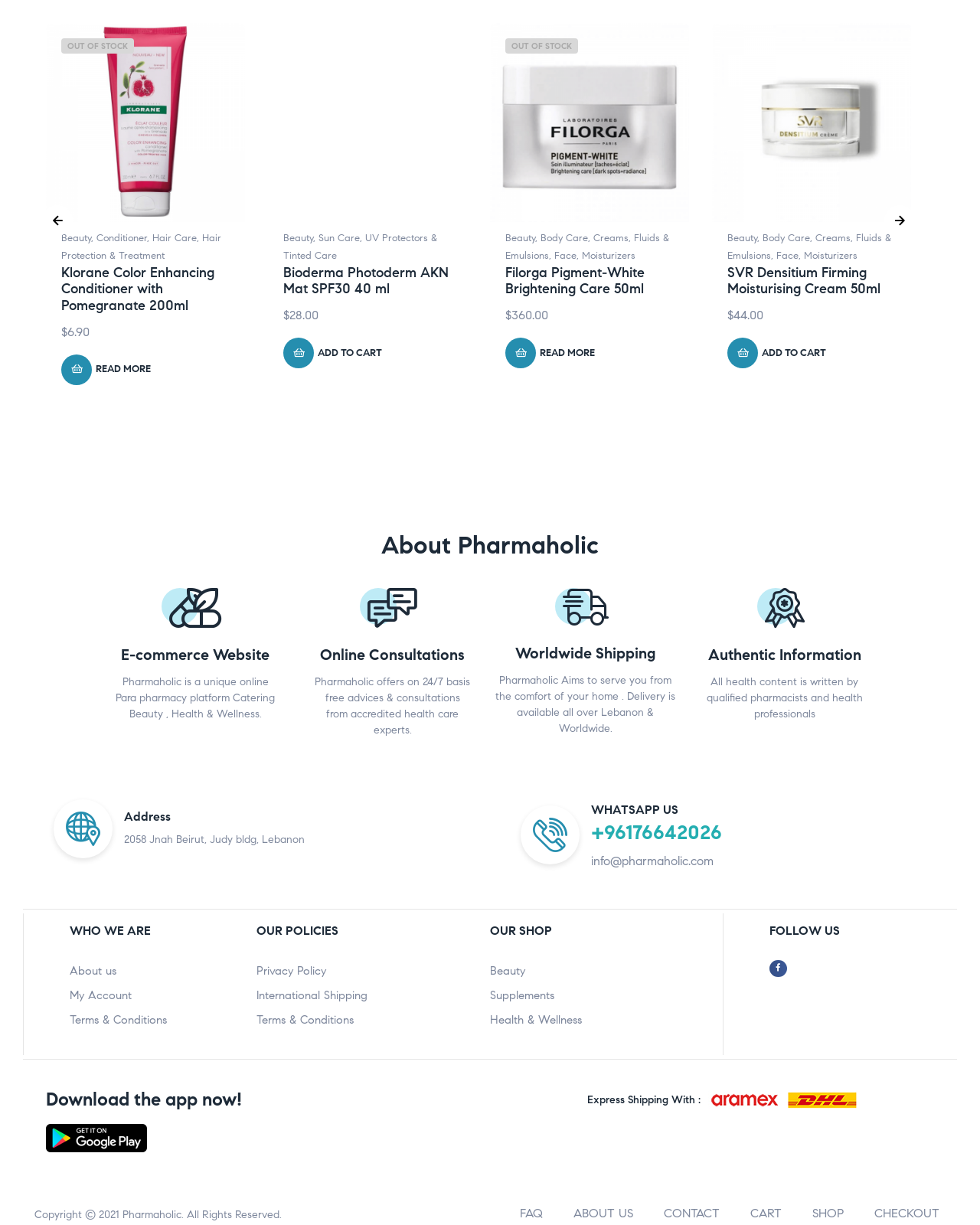What is the category of SVR Densitium Firming Moisturising Cream?
Using the image, give a concise answer in the form of a single word or short phrase.

Moisturizers